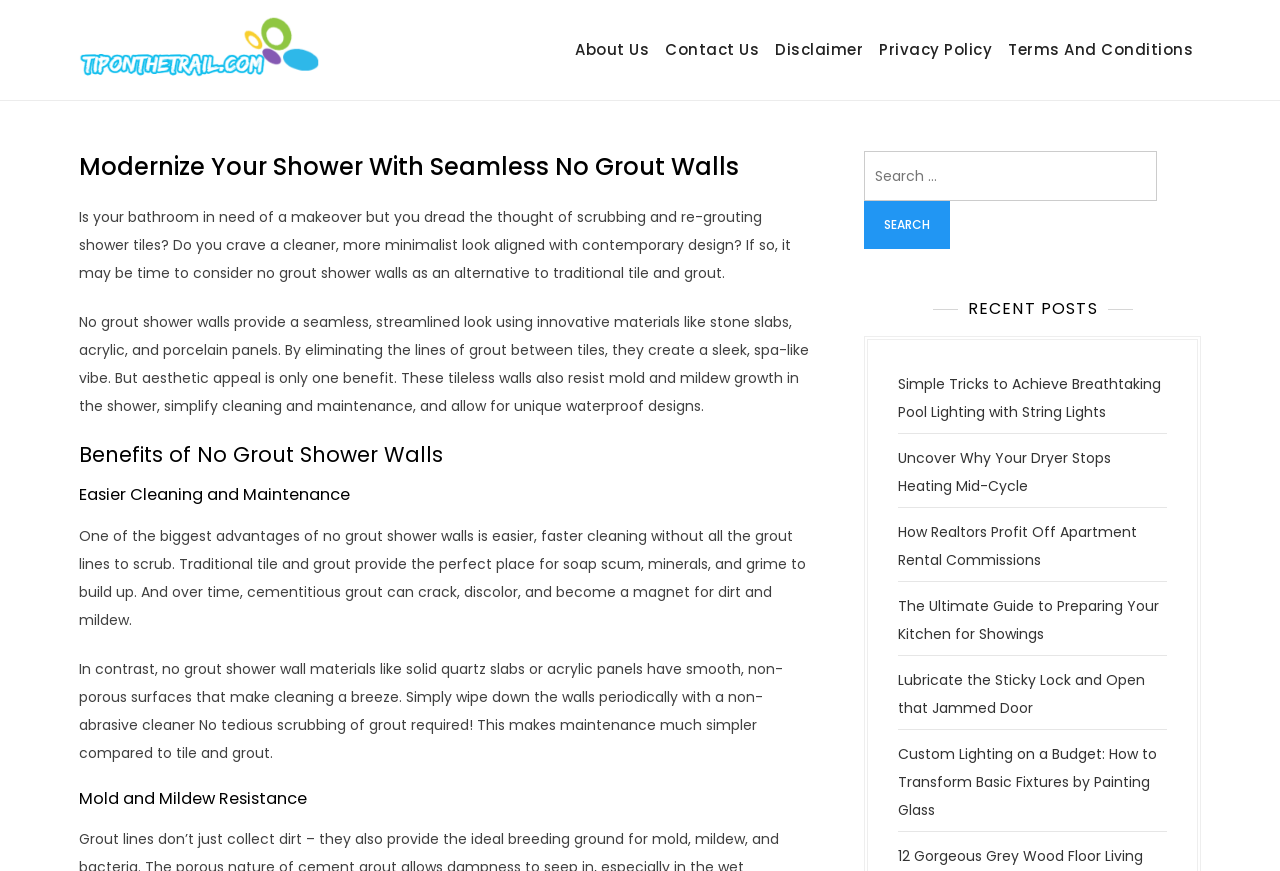What is the purpose of no grout shower walls?
Based on the image, answer the question with as much detail as possible.

According to the webpage, one of the main purposes of no grout shower walls is to make cleaning and maintenance easier and faster, as they eliminate the need to scrub grout lines and provide a smooth, non-porous surface.